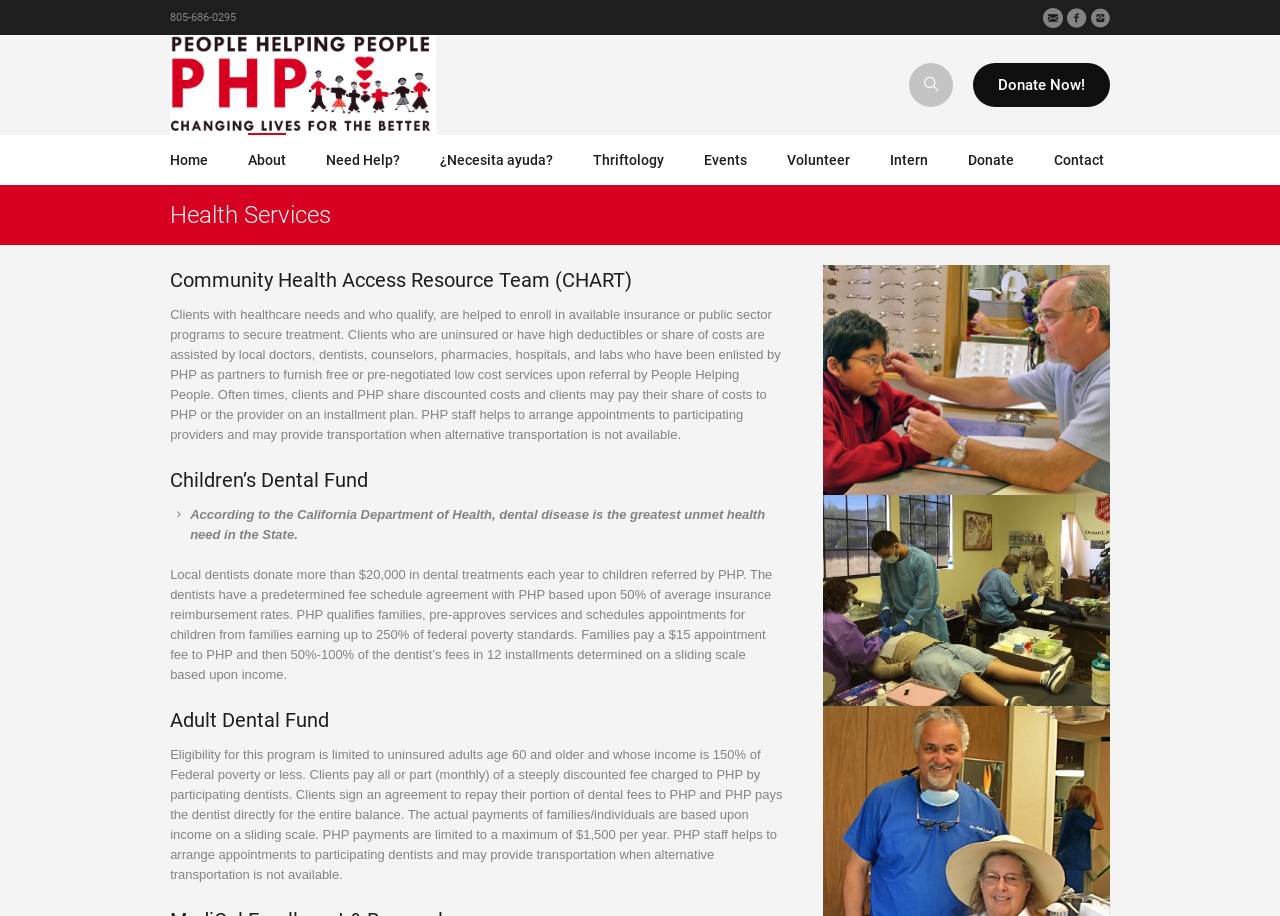What is the purpose of the Community Health Access Resource Team (CHART)?
Please answer the question with a single word or phrase, referencing the image.

Helping clients enroll in insurance or public sector programs